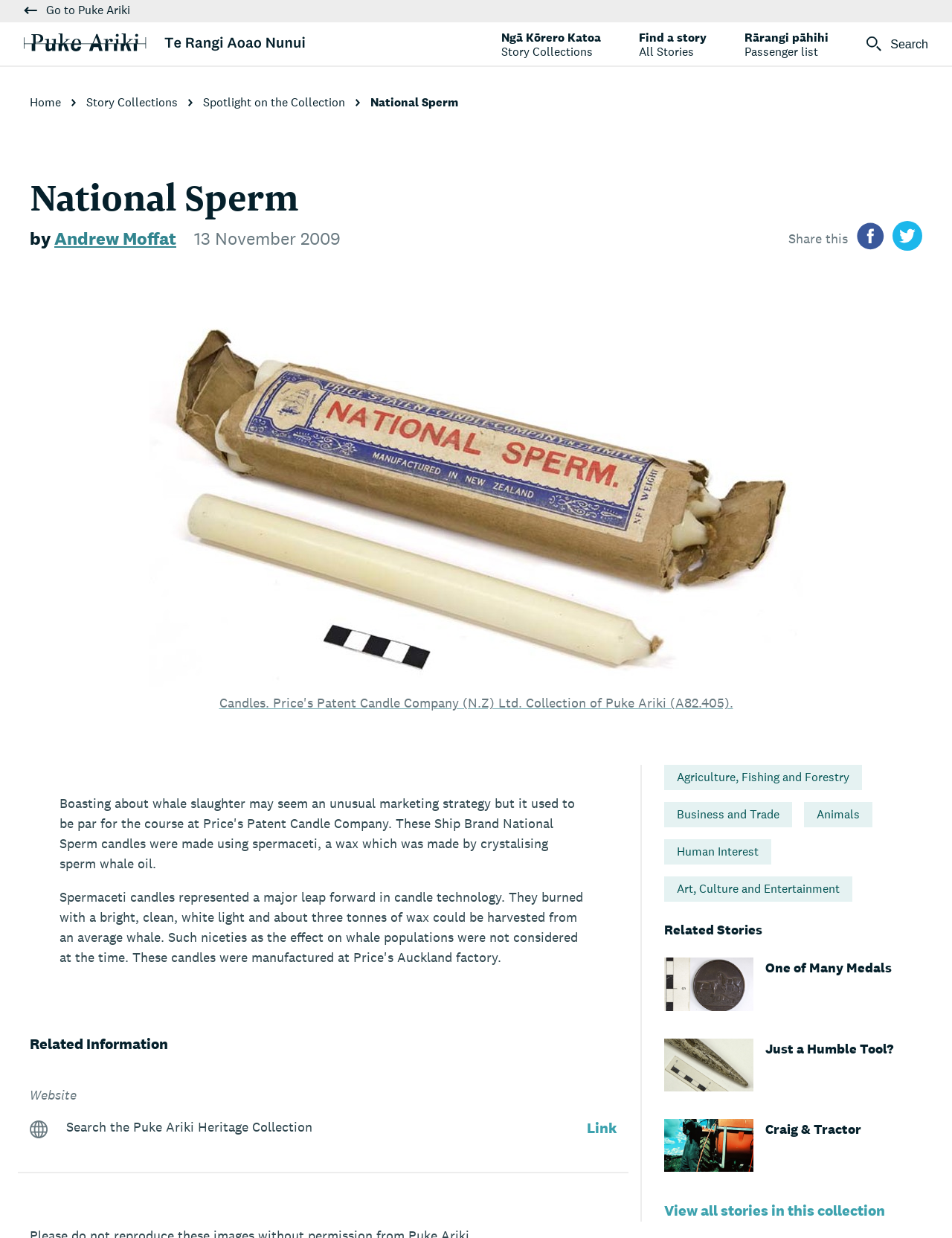What is the date of the story?
Using the image as a reference, give a one-word or short phrase answer.

13 November 2009